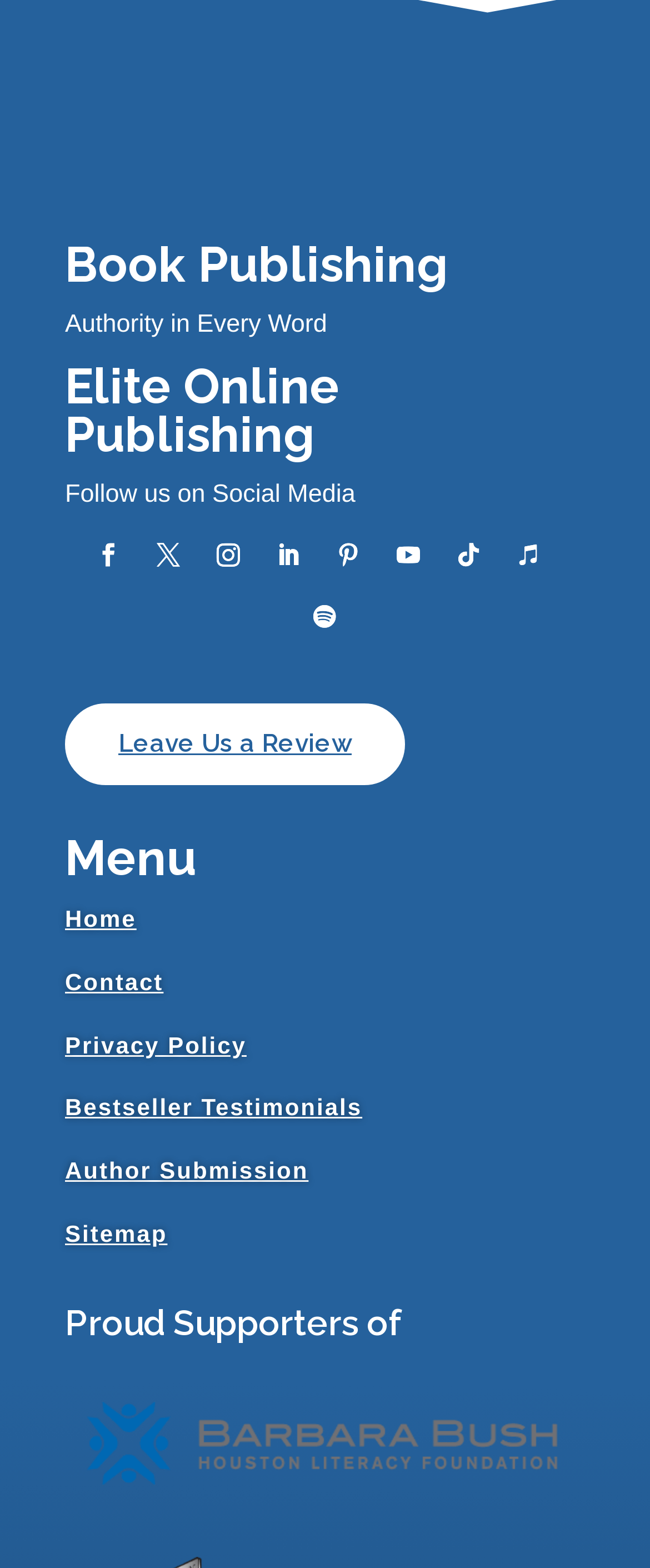Identify the bounding box coordinates of the region that should be clicked to execute the following instruction: "Go to Contact page".

[0.1, 0.618, 0.252, 0.635]